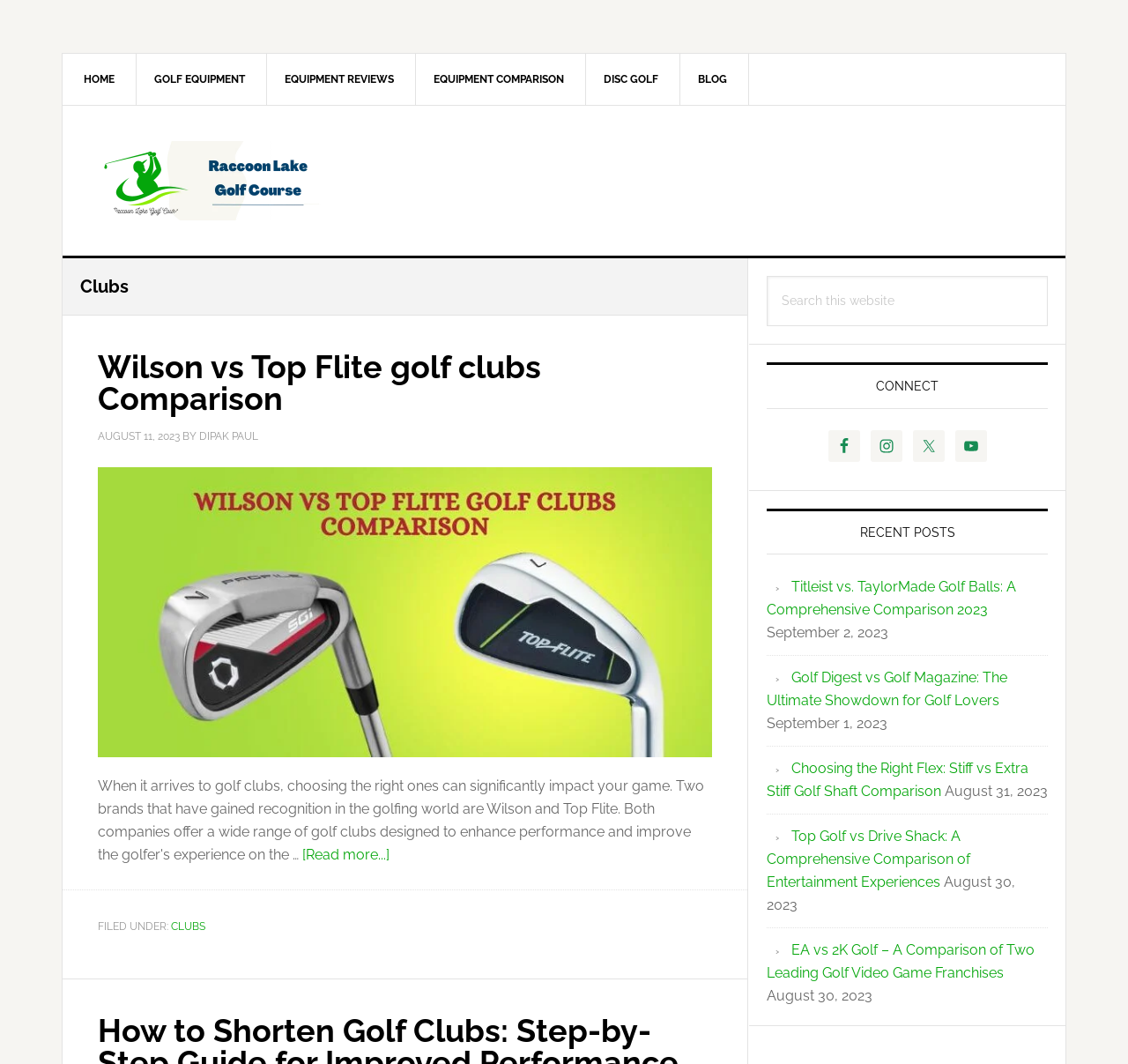Provide an in-depth caption for the elements present on the webpage.

The webpage is about golf clubs, with a focus on comparisons and reviews. At the top, there are three "Skip to" links, allowing users to navigate to the main content, primary sidebar, or footer. Below these links, a secondary navigation menu is displayed, featuring links to various sections, including "HOME", "GOLF EQUIPMENT", "EQUIPMENT REVIEWS", "EQUIPMENT COMPARISON", "DISC GOLF", and "BLOG".

The main content area features an article titled "Wilson vs Top Flite golf clubs Comparison", which includes a heading, a link to the article, and a timestamp indicating it was published on August 11, 2023. The article also has a "Read more..." link at the bottom.

To the right of the main content area, there is a primary sidebar with several sections. The first section is a search bar, allowing users to search the website. Below the search bar, there are links to connect with the website on various social media platforms, including Facebook, Instagram, Twitter, and YouTube. Each social media link is accompanied by an icon.

Further down the primary sidebar, there is a section titled "RECENT POSTS", which lists several article links with their corresponding publication dates. The articles include comparisons of golf balls, golf magazines, and golf video game franchises.

At the very bottom of the webpage, there is a footer section with a link to "CLUBS" and a "FILED UNDER" label.